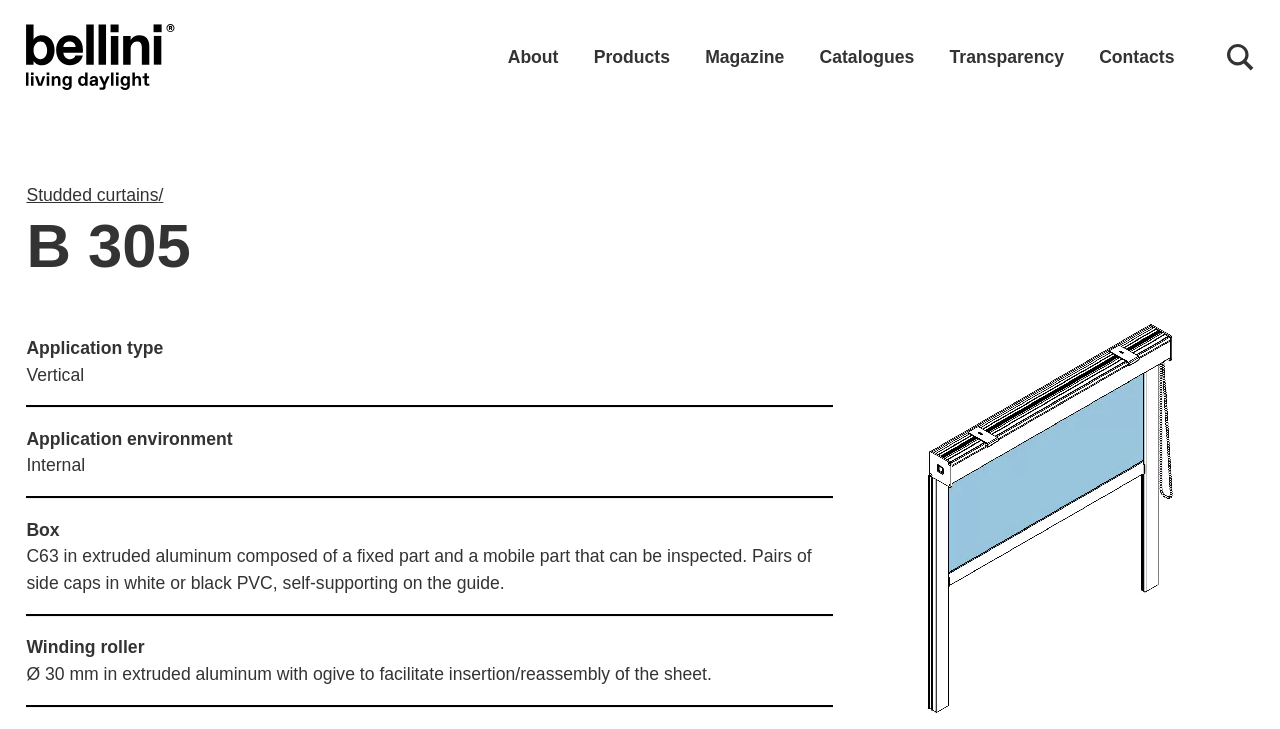Using the provided description: "European AI & Society Fund", find the bounding box coordinates of the corresponding UI element. The output should be four float numbers between 0 and 1, in the format [left, top, right, bottom].

None